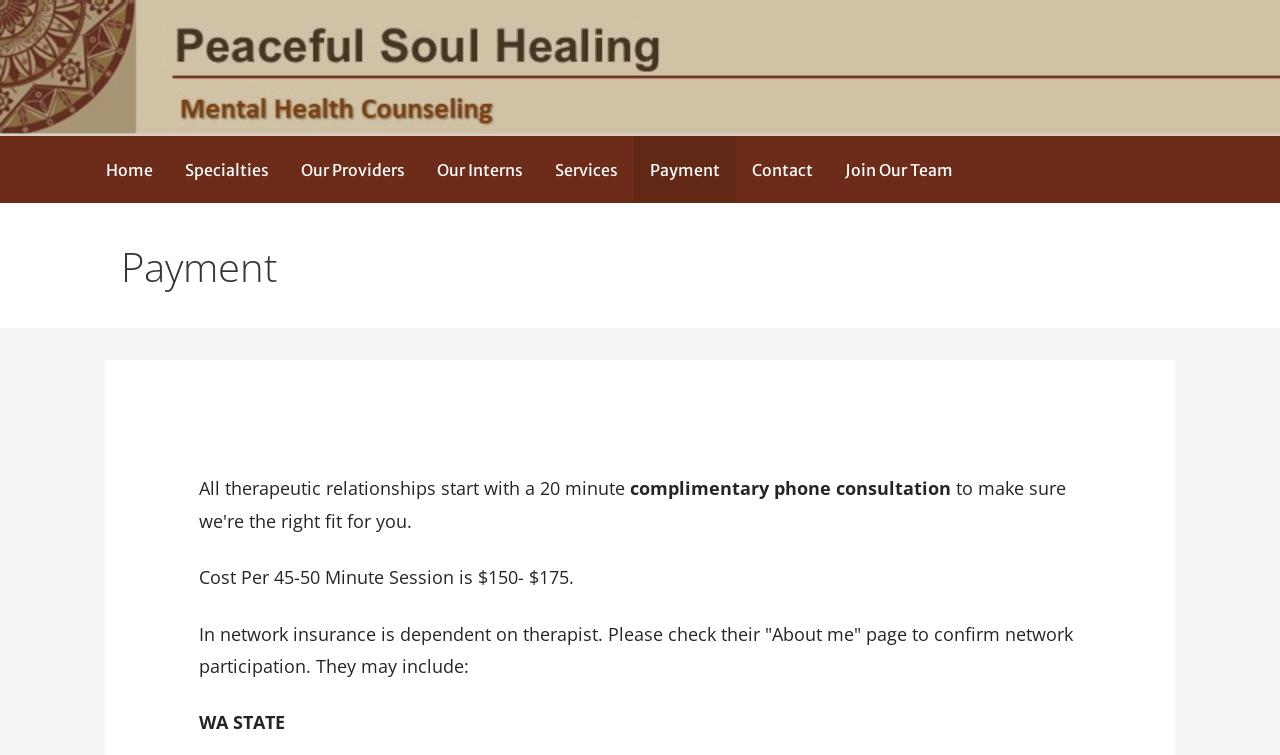How long is the initial phone consultation? Using the information from the screenshot, answer with a single word or phrase.

20 minutes